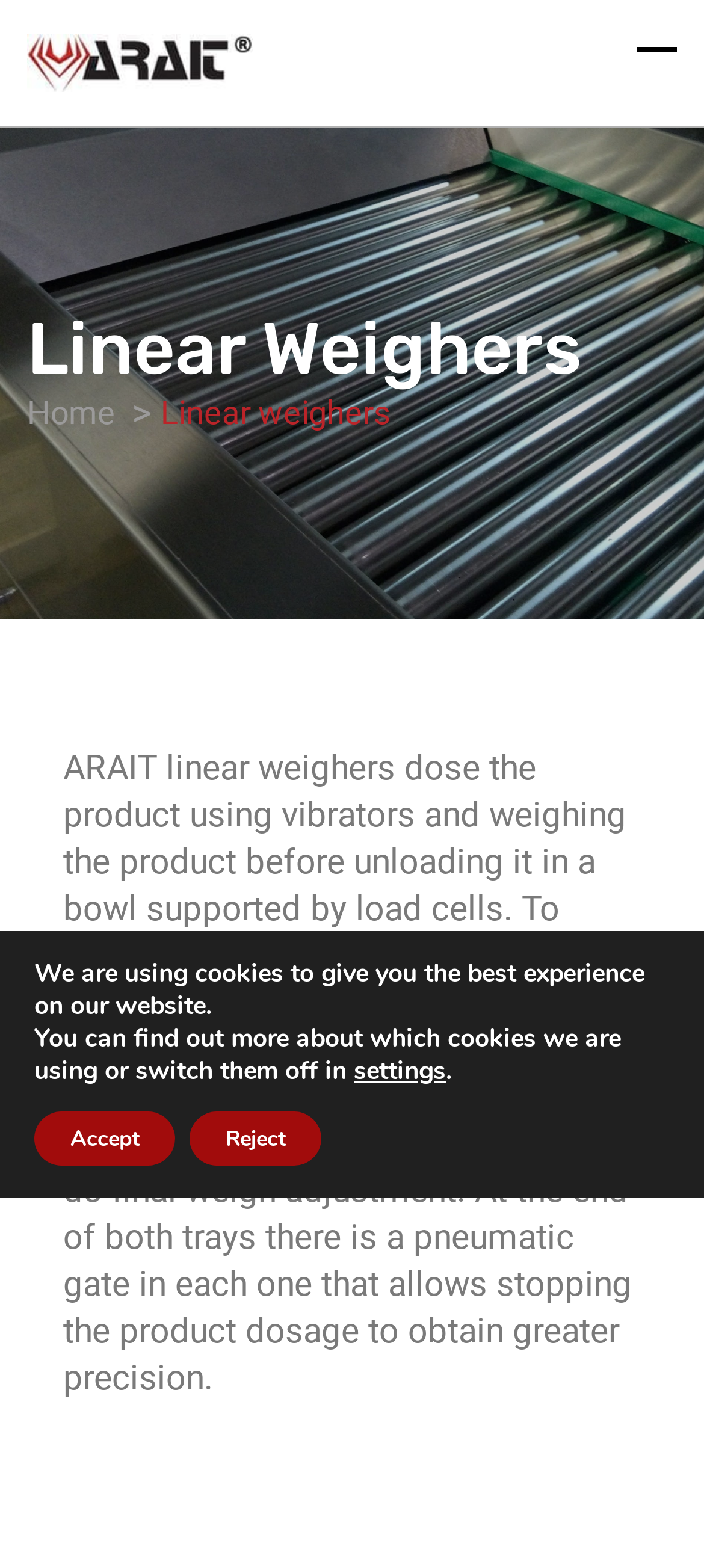What is the function of the load cells?
Using the information from the image, give a concise answer in one word or a short phrase.

weighing